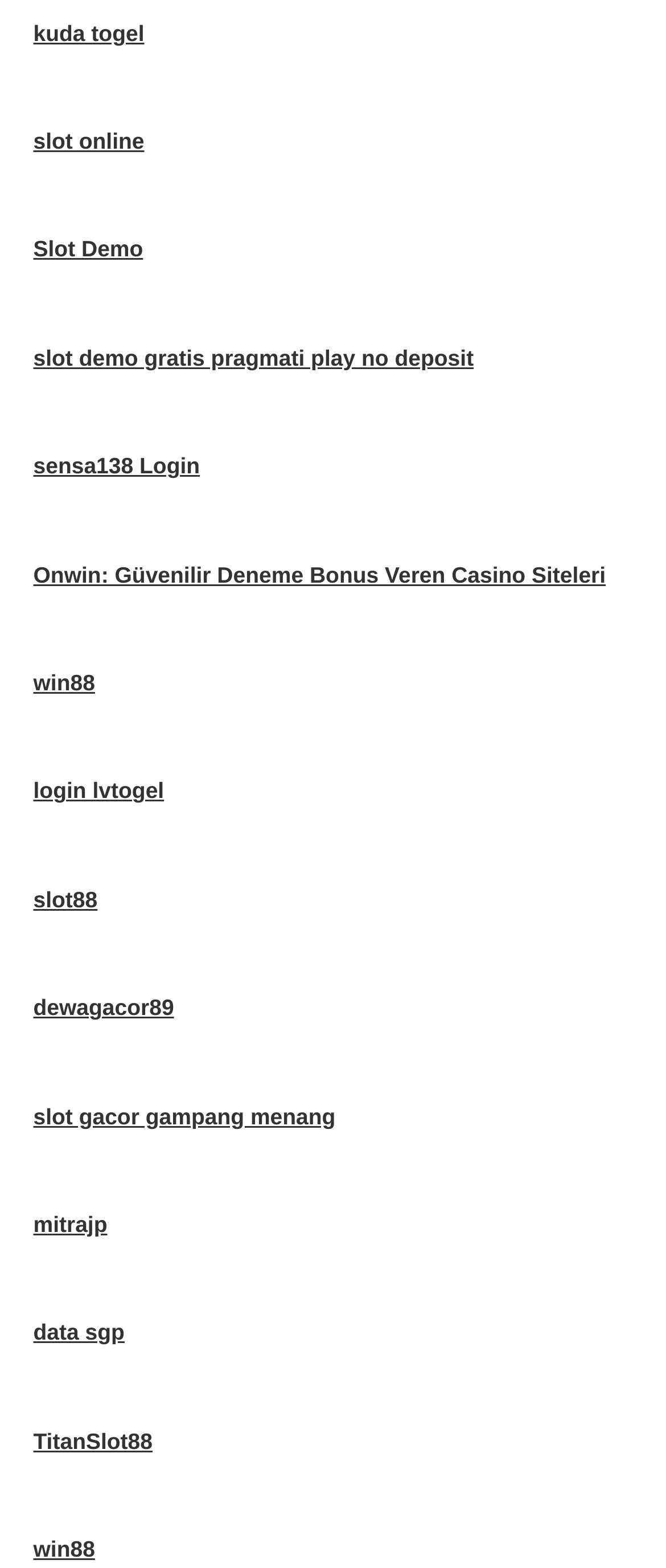Please provide the bounding box coordinates for the UI element as described: "July 2022". The coordinates must be four floats between 0 and 1, represented as [left, top, right, bottom].

[0.123, 0.773, 0.303, 0.794]